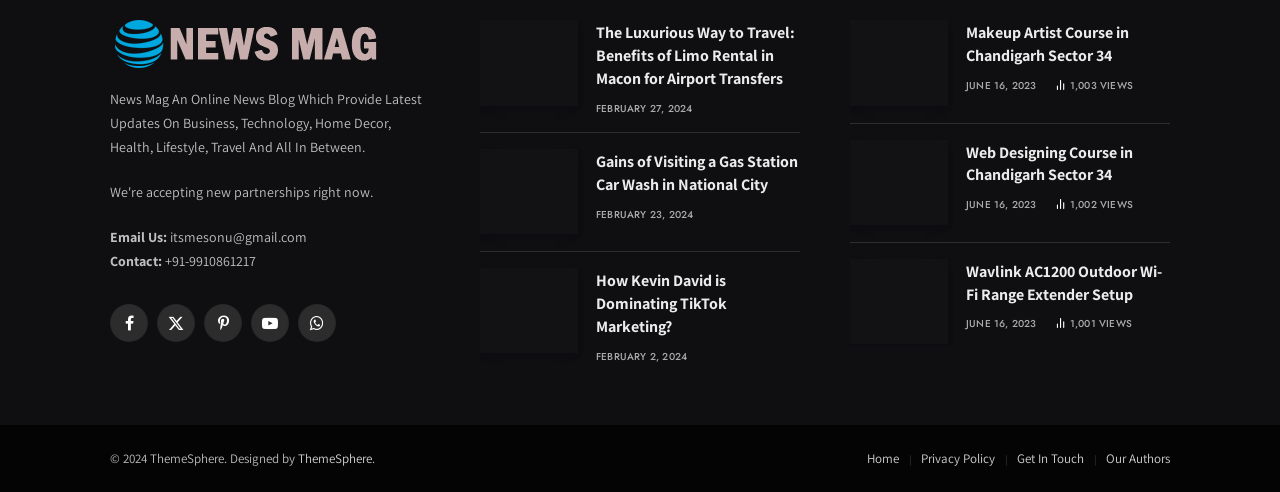Carefully examine the image and provide an in-depth answer to the question: How many article views does the fourth article have?

I found the article views of the fourth article by looking at the generic element inside the fourth article section. The article views are '1,003'.